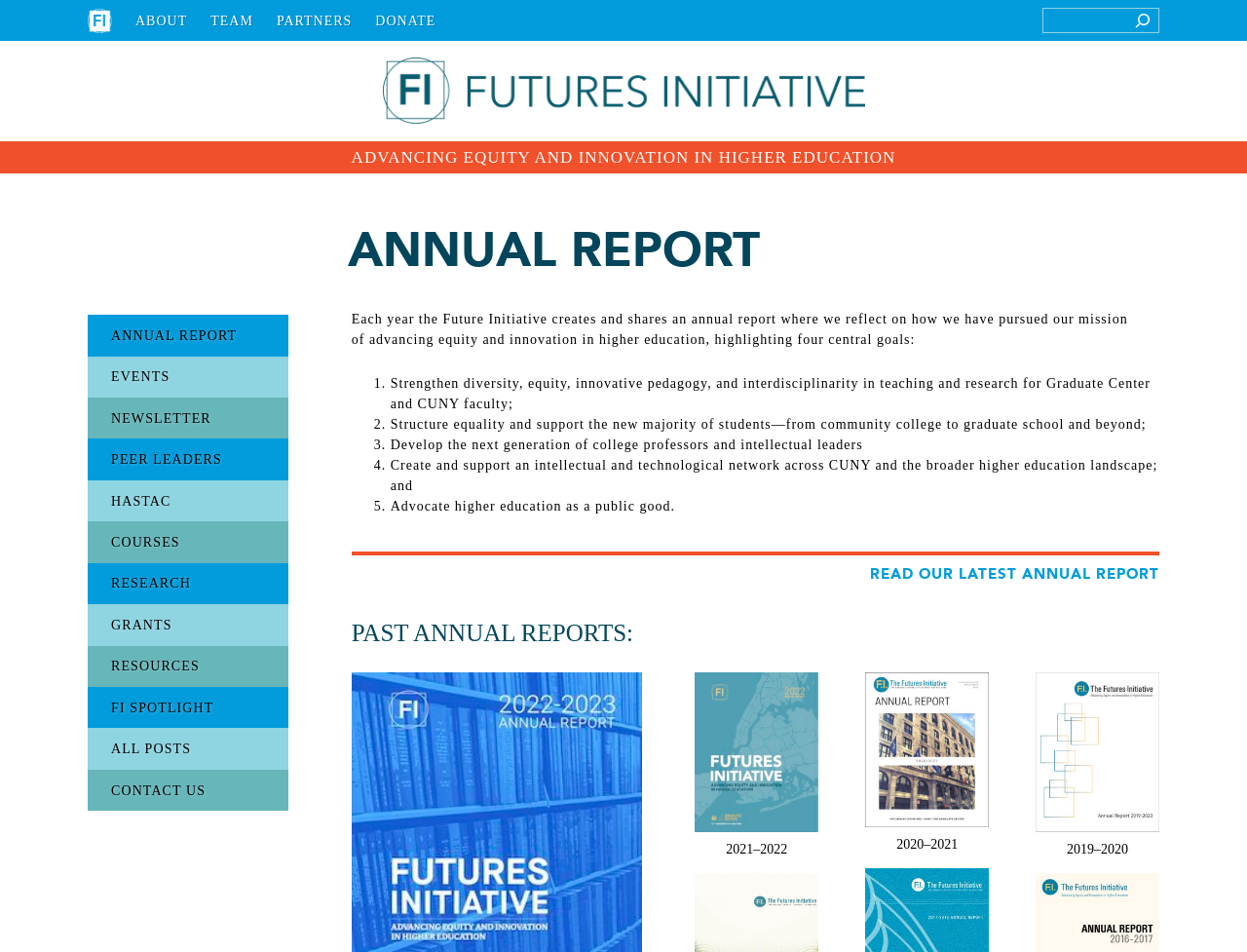Locate the bounding box coordinates of the UI element described by: "ANNUAL REPORT". Provide the coordinates as four float numbers between 0 and 1, formatted as [left, top, right, bottom].

[0.07, 0.331, 0.231, 0.374]